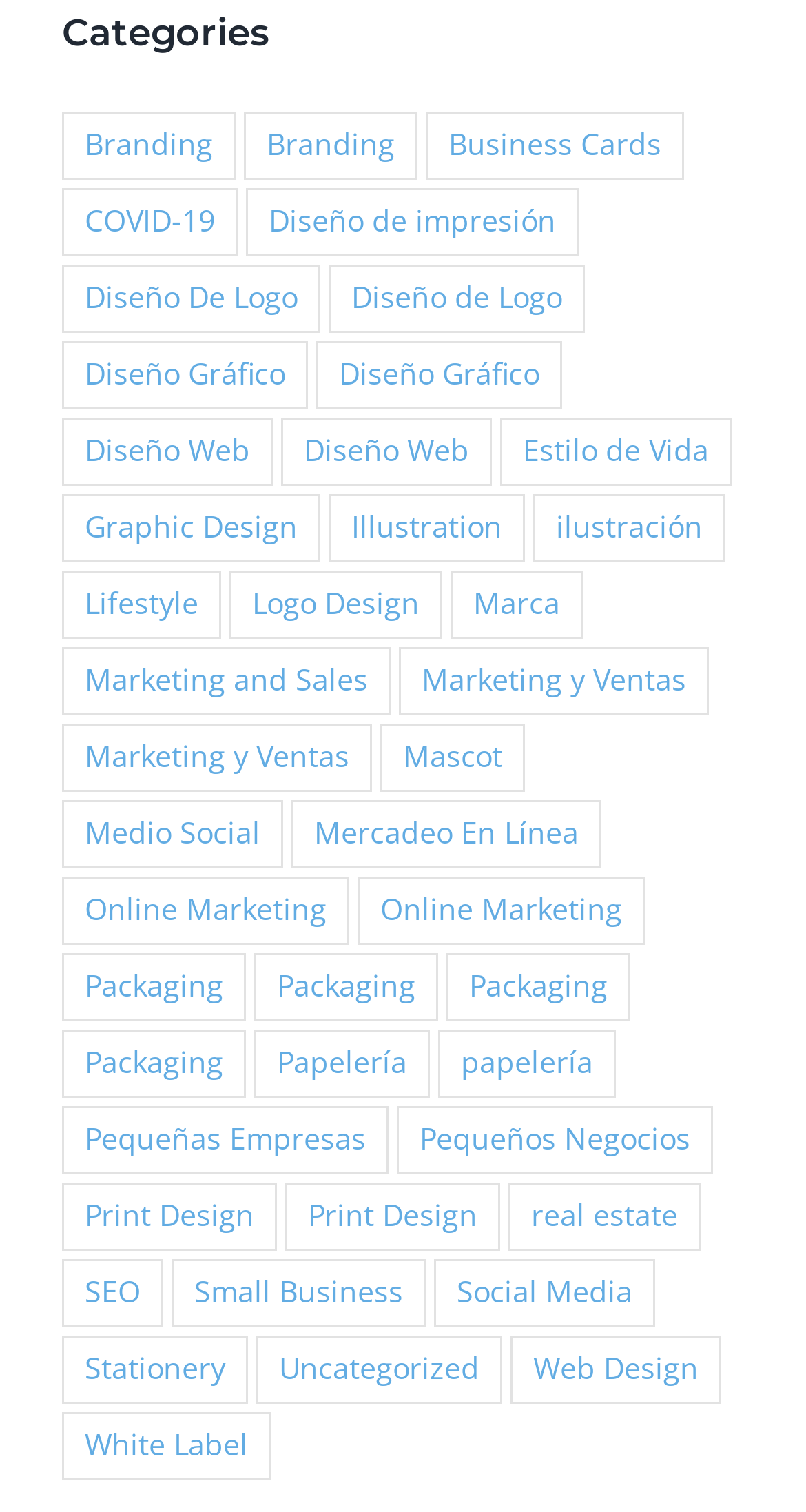Locate the bounding box coordinates of the element that should be clicked to fulfill the instruction: "View 'Graphic Design (106 items)'".

[0.077, 0.327, 0.397, 0.372]